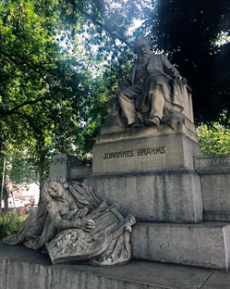What atmosphere is added to the scene by the surrounding trees?
Give a one-word or short-phrase answer derived from the screenshot.

Tranquility